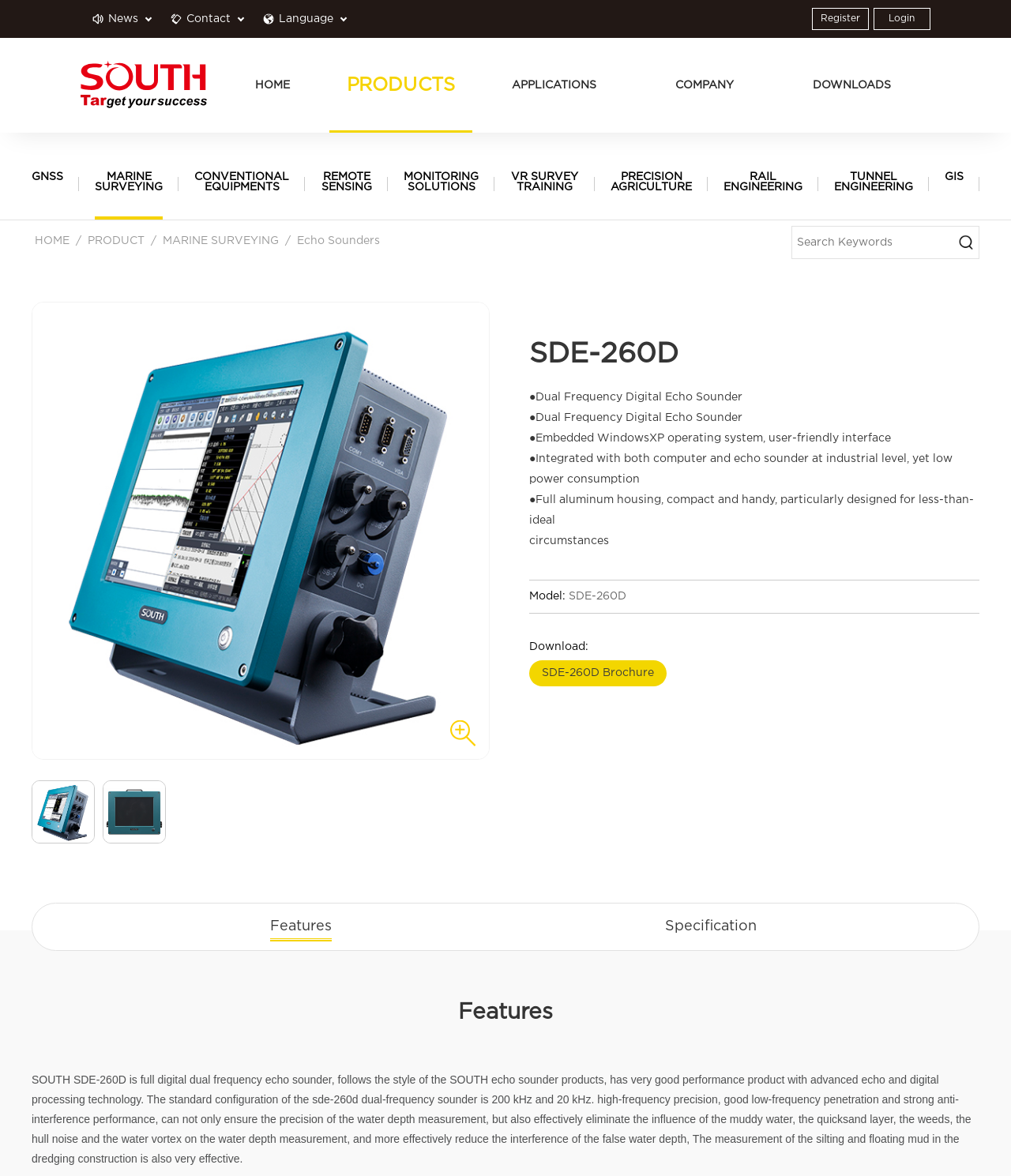Please identify the bounding box coordinates of where to click in order to follow the instruction: "Search for keywords".

[0.788, 0.202, 0.935, 0.211]